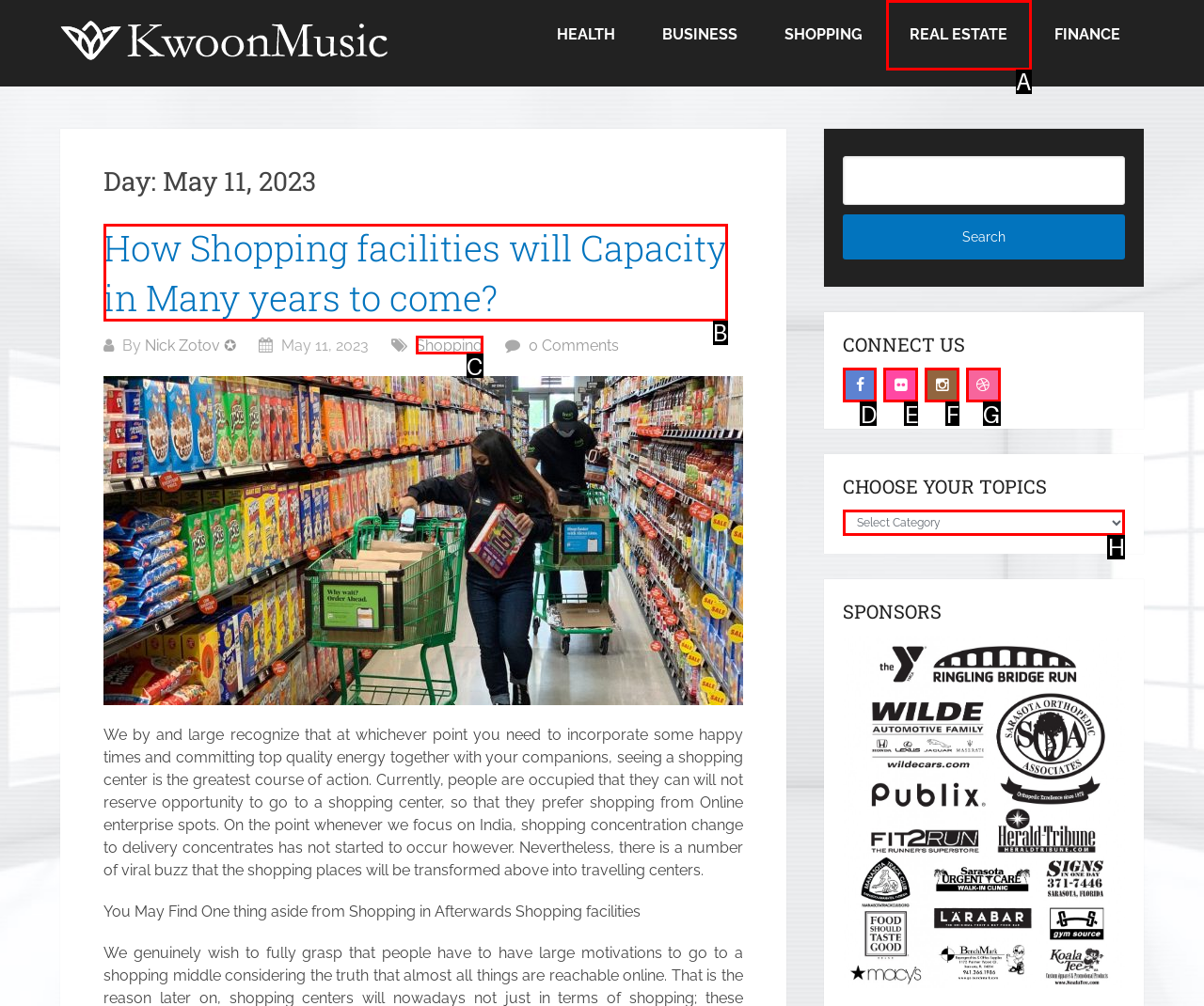Identify the letter of the option to click in order to Choose a topic from the dropdown. Answer with the letter directly.

H